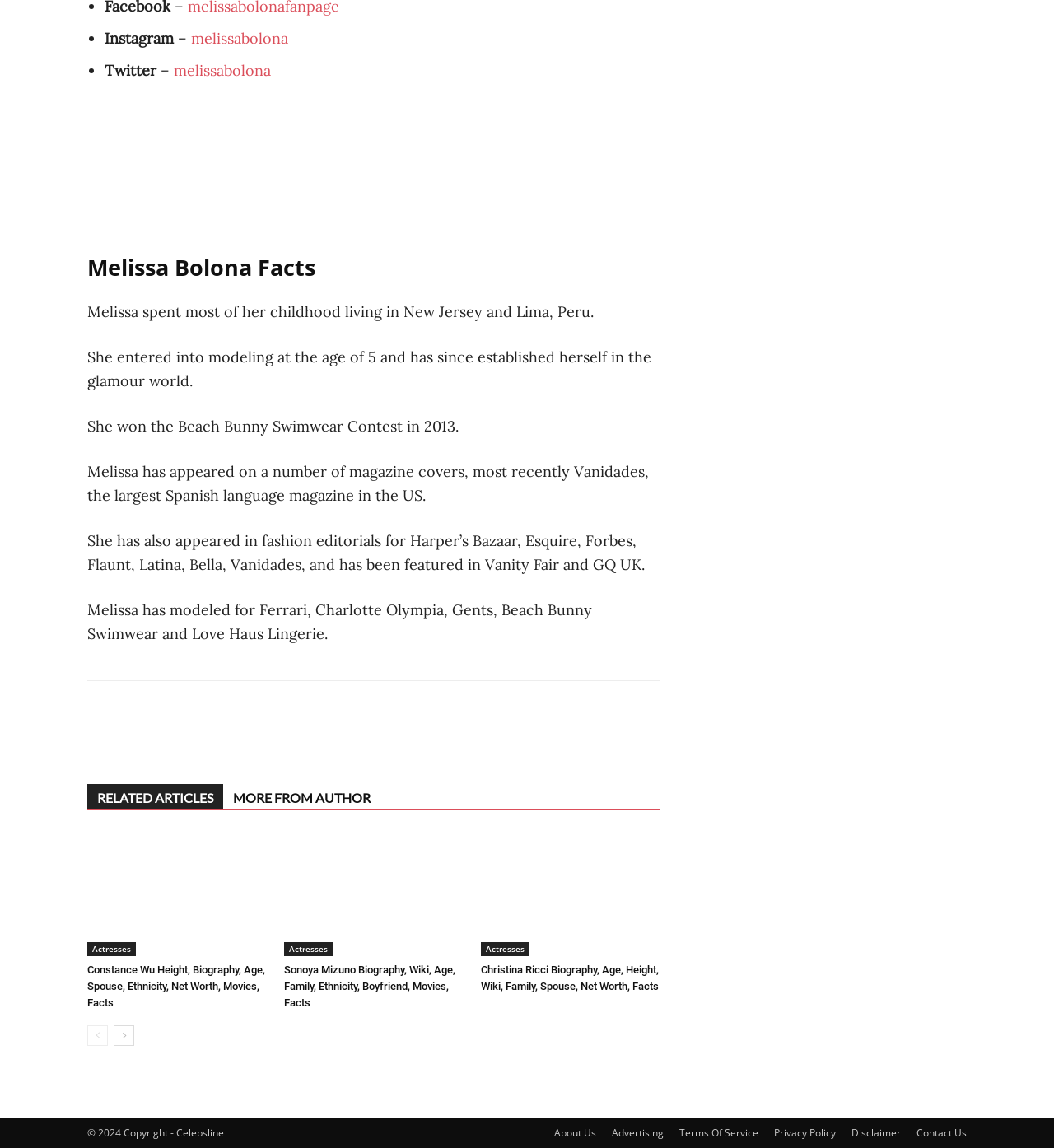What is the name of the person in the figure?
Examine the image closely and answer the question with as much detail as possible.

The figure is located in the middle of the webpage, and it has a caption 'Melissa Bolona' which indicates that the person in the figure is Melissa Bolona.